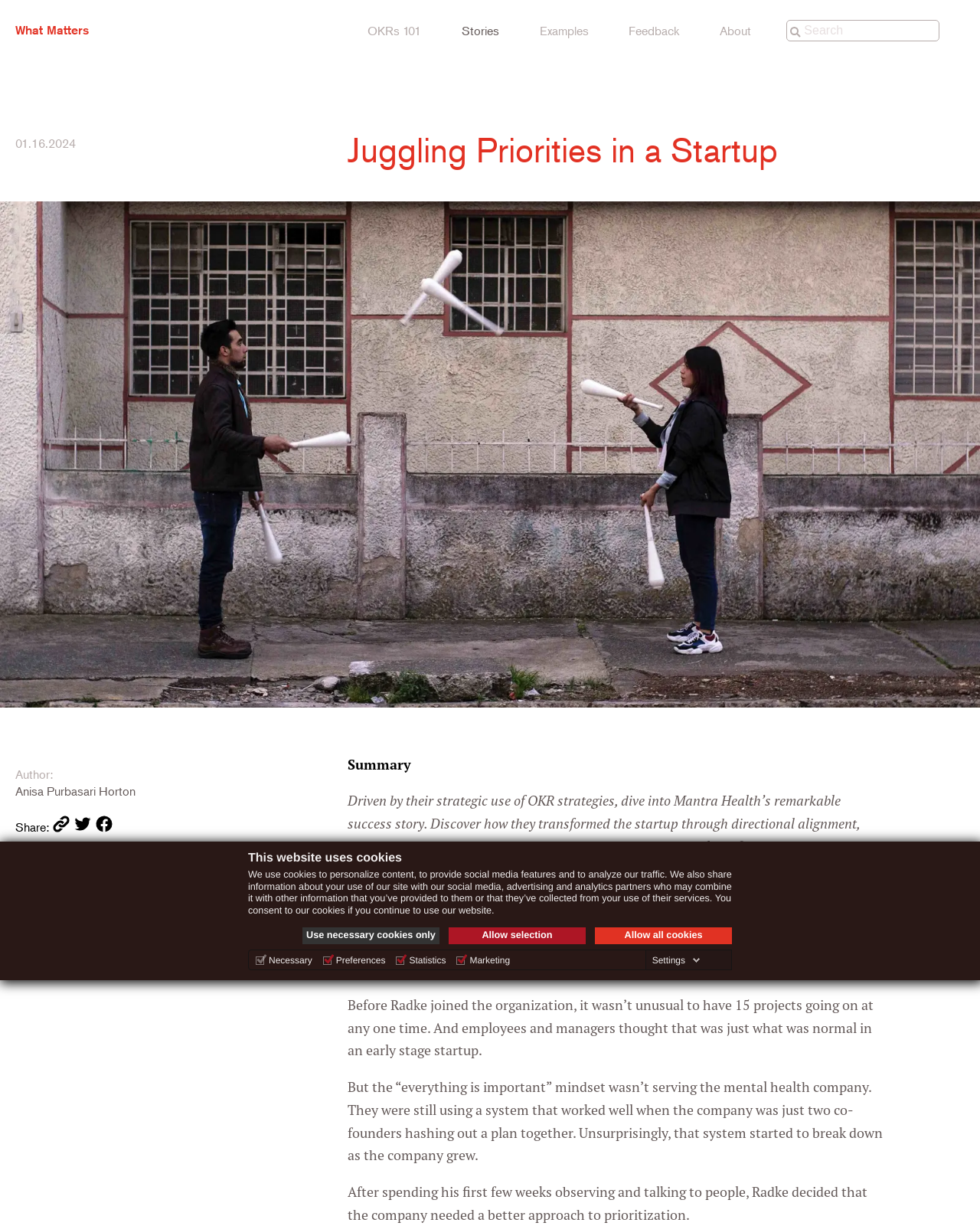Provide a short answer using a single word or phrase for the following question: 
What is the topic of the startup's success story?

Health